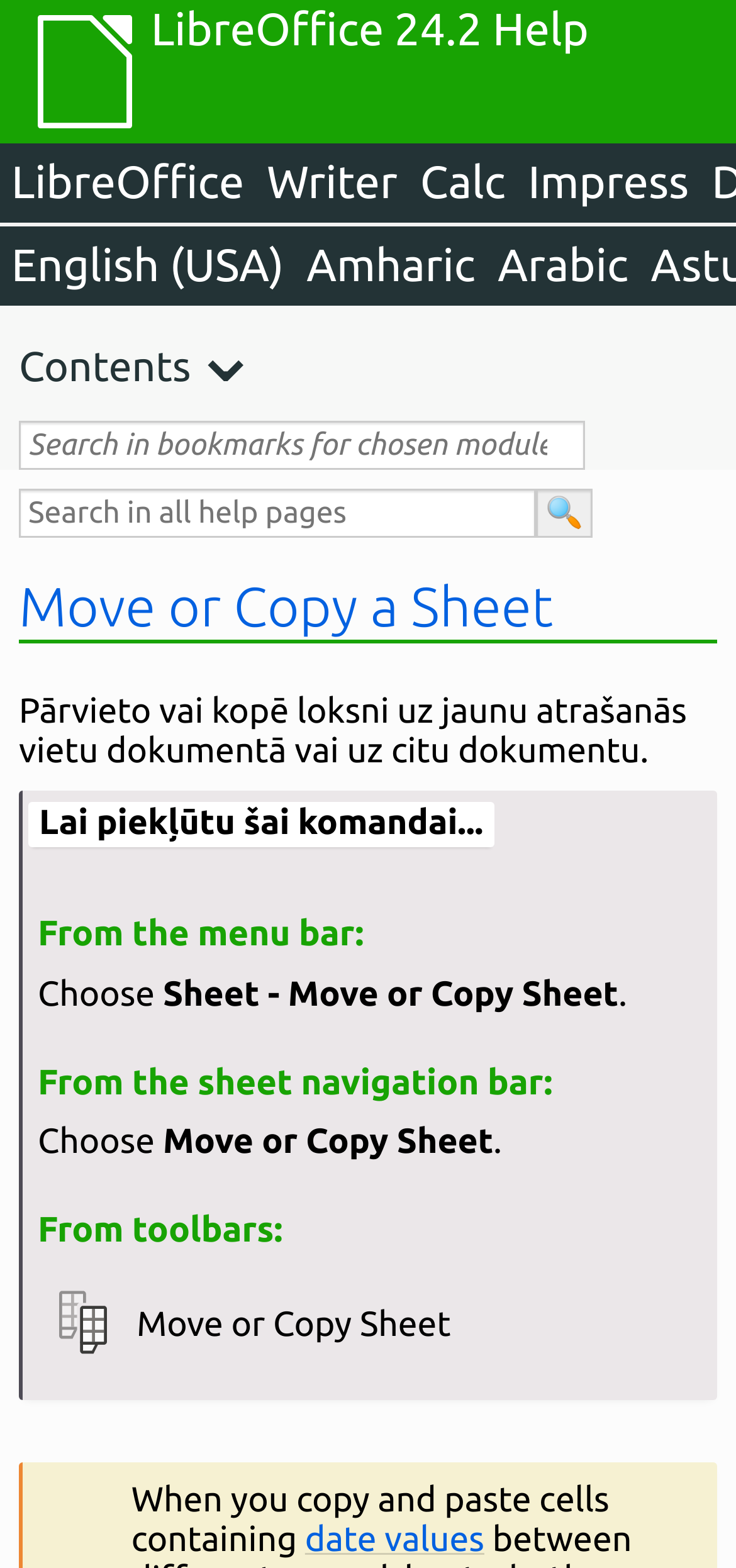Please predict the bounding box coordinates of the element's region where a click is necessary to complete the following instruction: "Search in bookmarks for chosen module". The coordinates should be represented by four float numbers between 0 and 1, i.e., [left, top, right, bottom].

[0.026, 0.268, 0.795, 0.3]